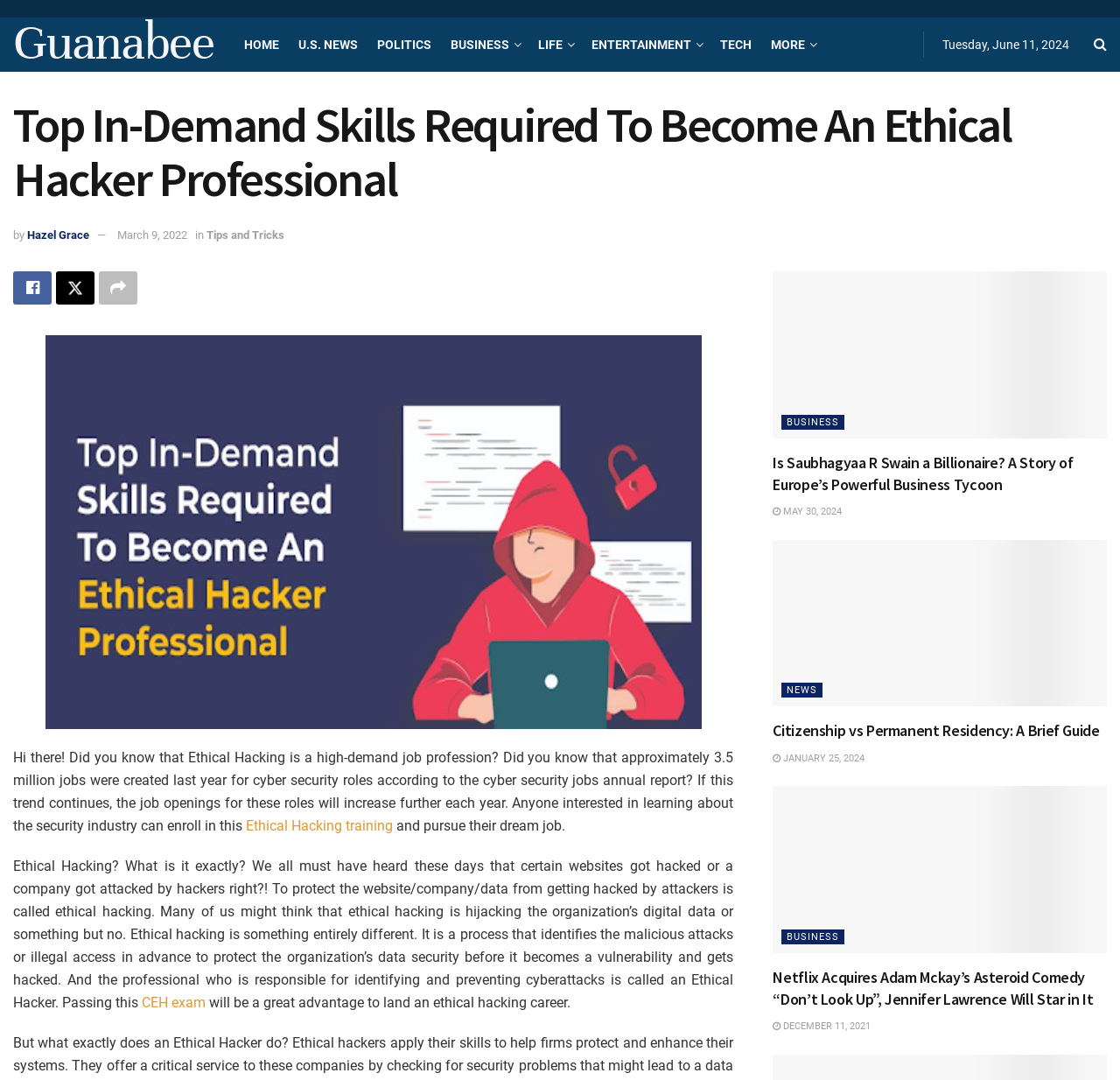Please locate the clickable area by providing the bounding box coordinates to follow this instruction: "View the article about Netflix Acquires Adam Mckay’s Asteroid Comedy".

[0.69, 0.728, 0.988, 0.882]